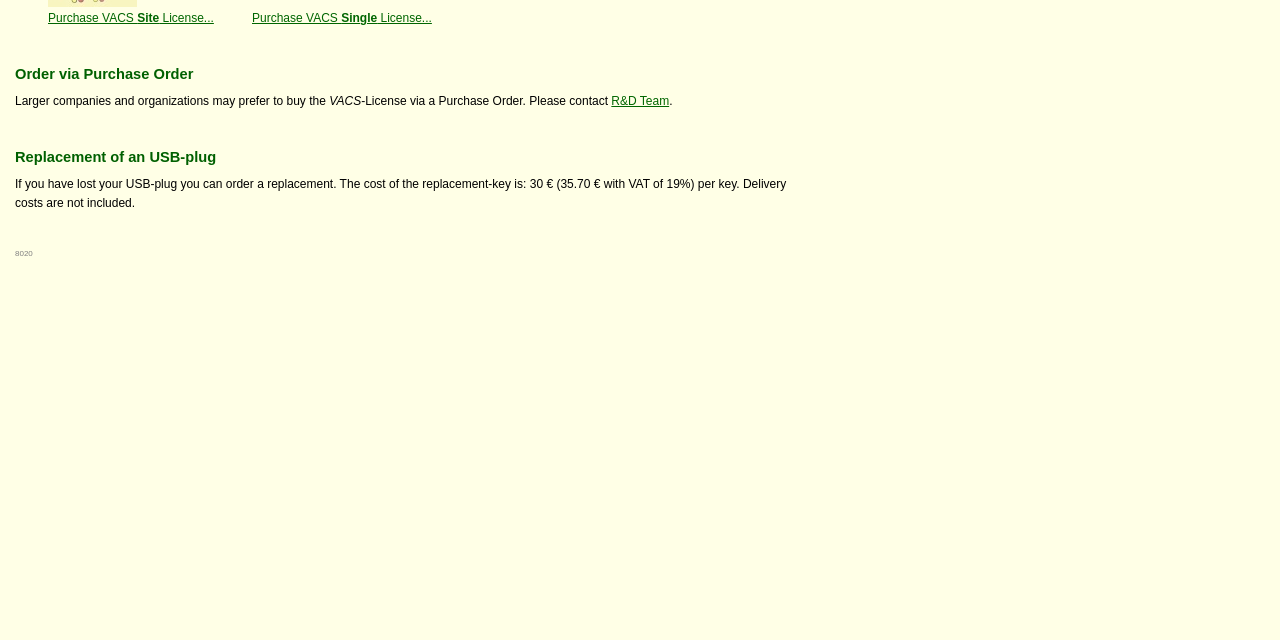Given the element description "Purchase VACS Site License..." in the screenshot, predict the bounding box coordinates of that UI element.

[0.038, 0.017, 0.167, 0.039]